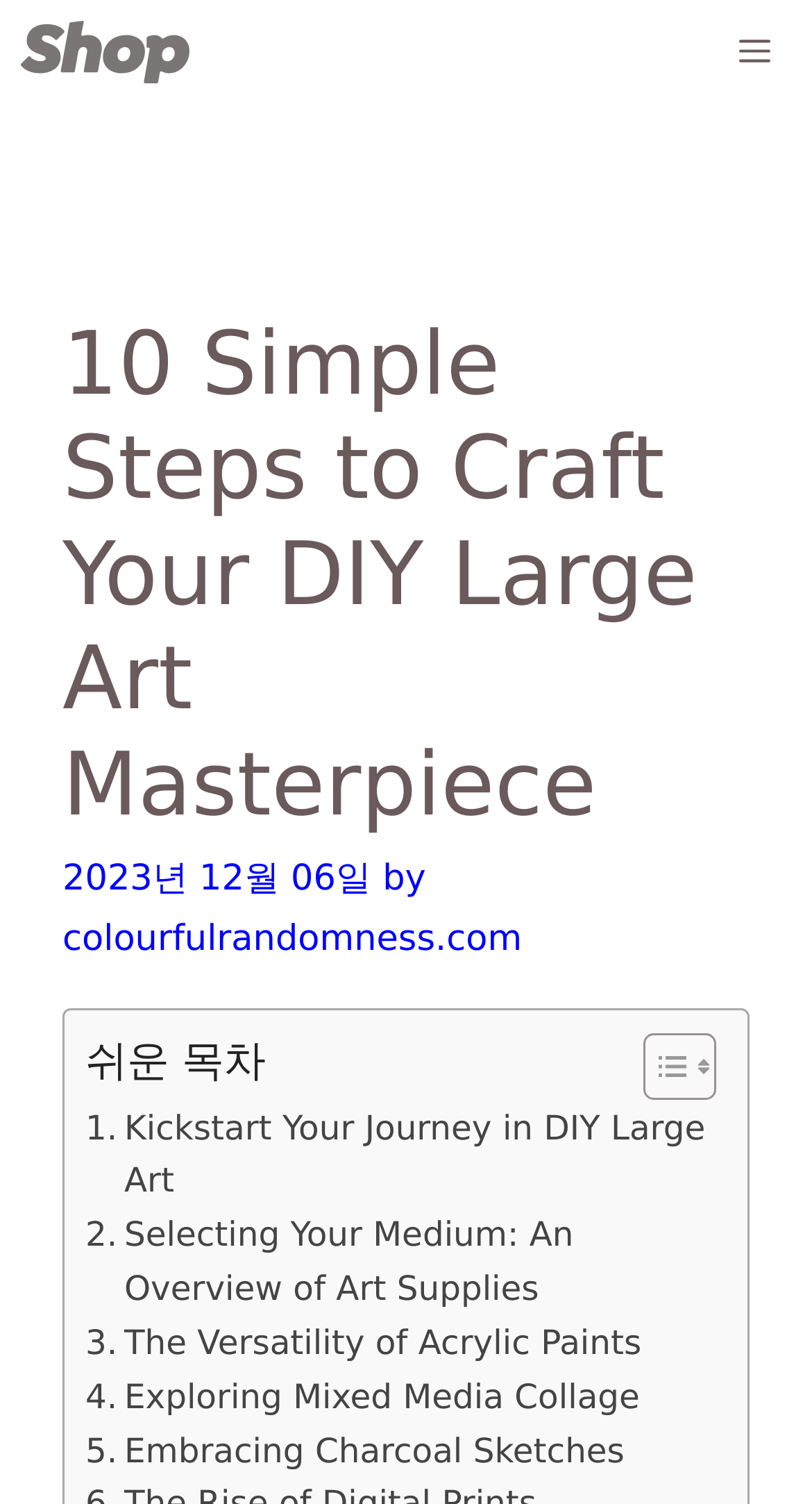Can you specify the bounding box coordinates for the region that should be clicked to fulfill this instruction: "Explore the link '. Selecting Your Medium: An Overview of Art Supplies'".

[0.105, 0.804, 0.869, 0.875]